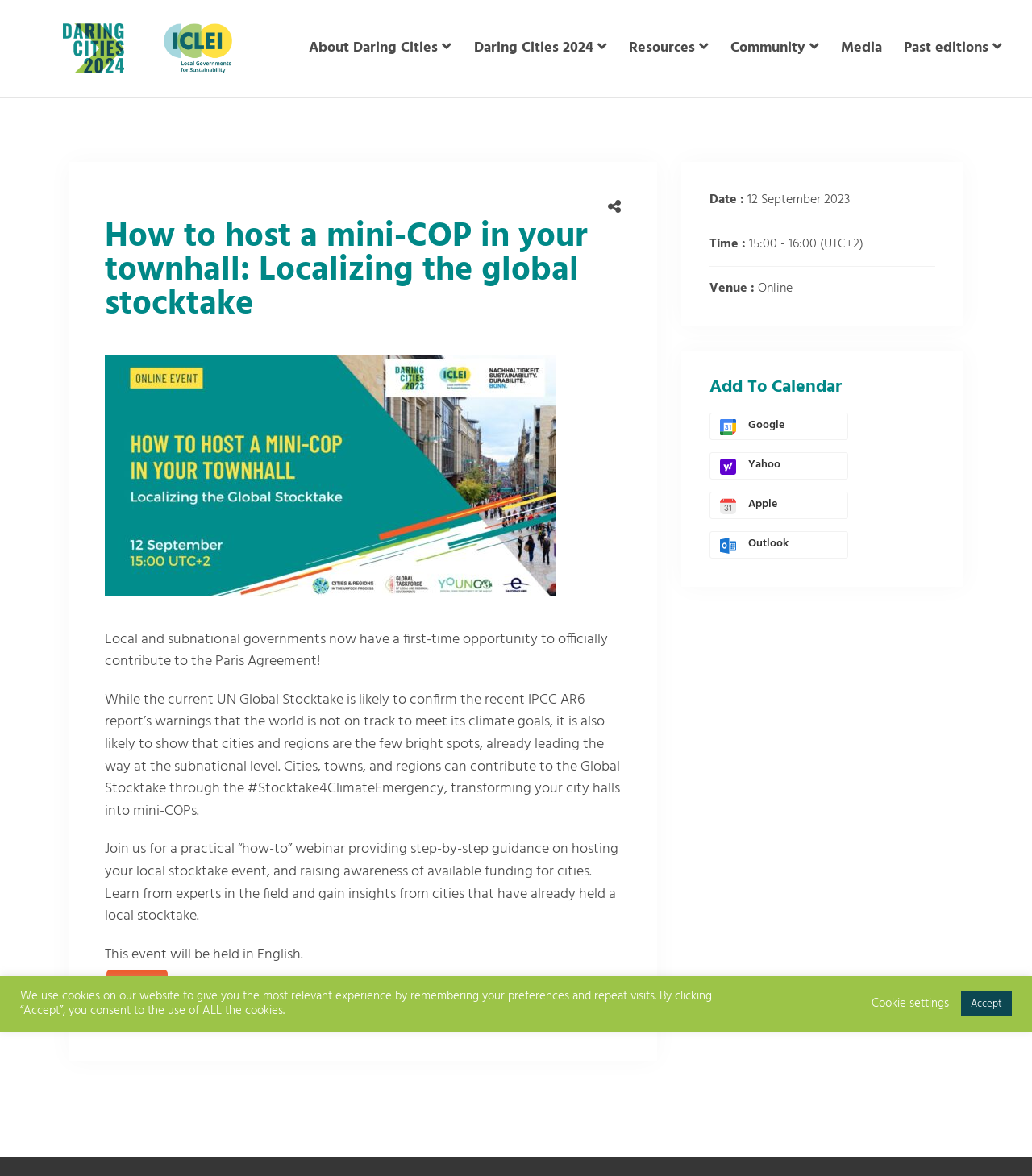Identify the bounding box coordinates of the clickable region to carry out the given instruction: "Click the Daring Cities Logo".

[0.018, 0.02, 0.12, 0.062]